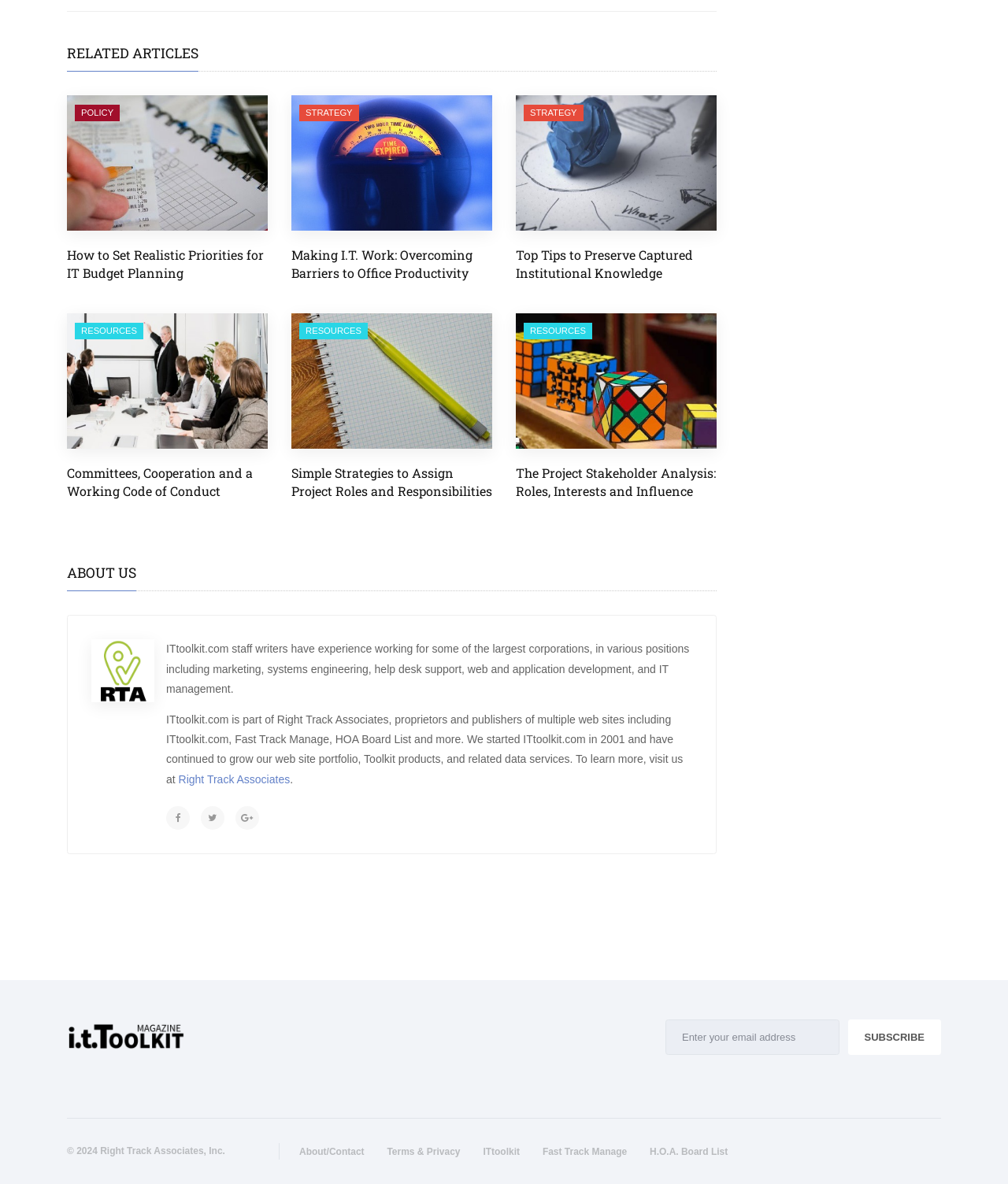Provide a brief response to the question below using one word or phrase:
What is the text of the heading above the 'RELATED ARTICLES' section?

RELATED ARTICLES